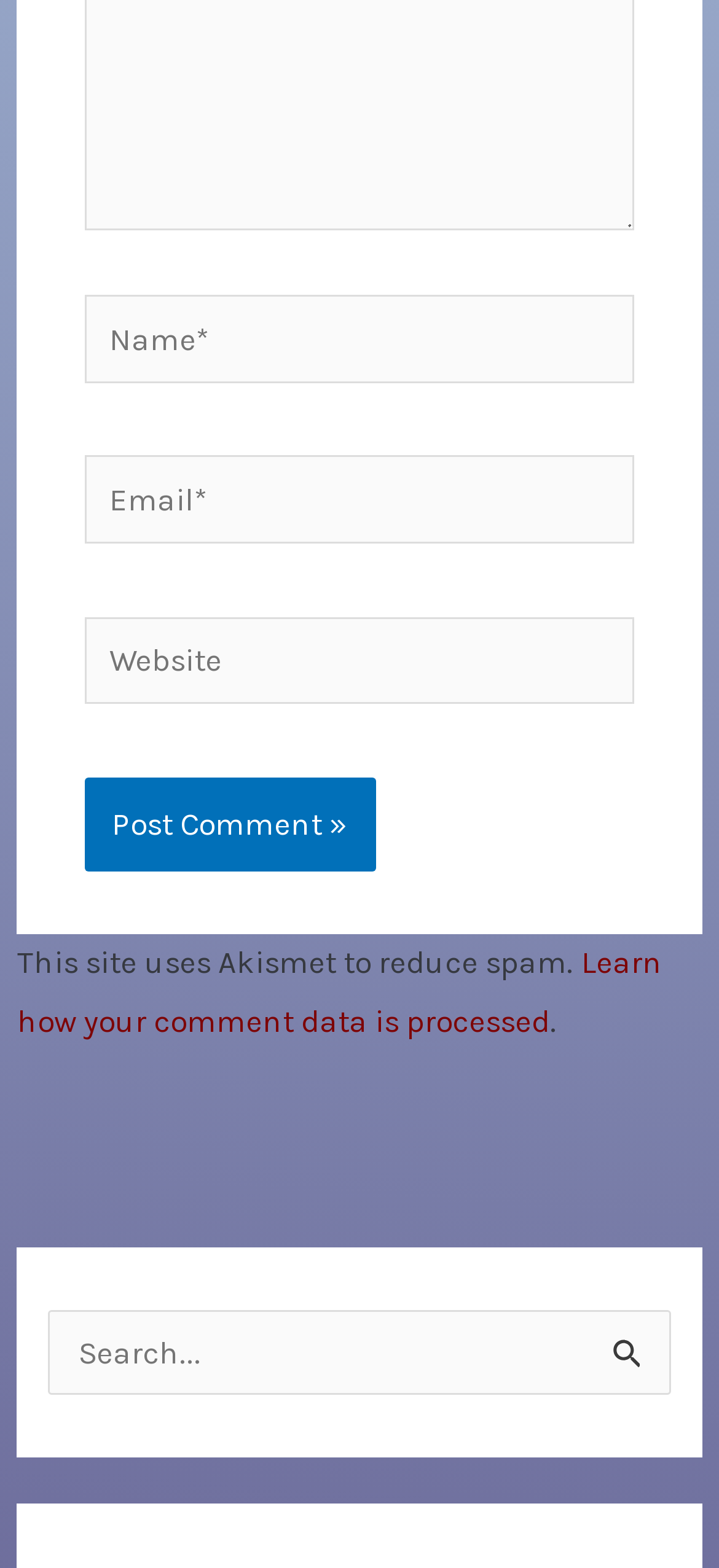Answer the following inquiry with a single word or phrase:
What is the text above the comment posting section?

This site uses Akismet to reduce spam.